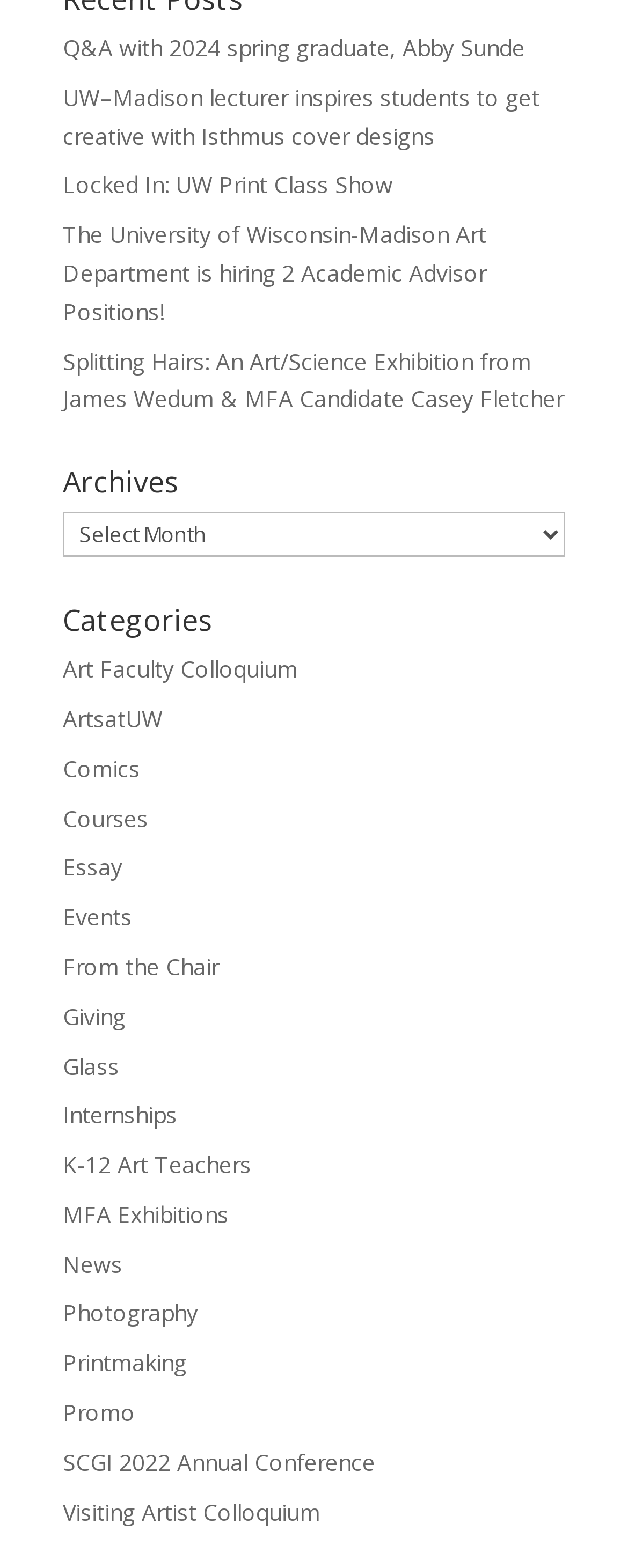Determine the coordinates of the bounding box for the clickable area needed to execute this instruction: "View Archives".

[0.1, 0.298, 0.9, 0.327]